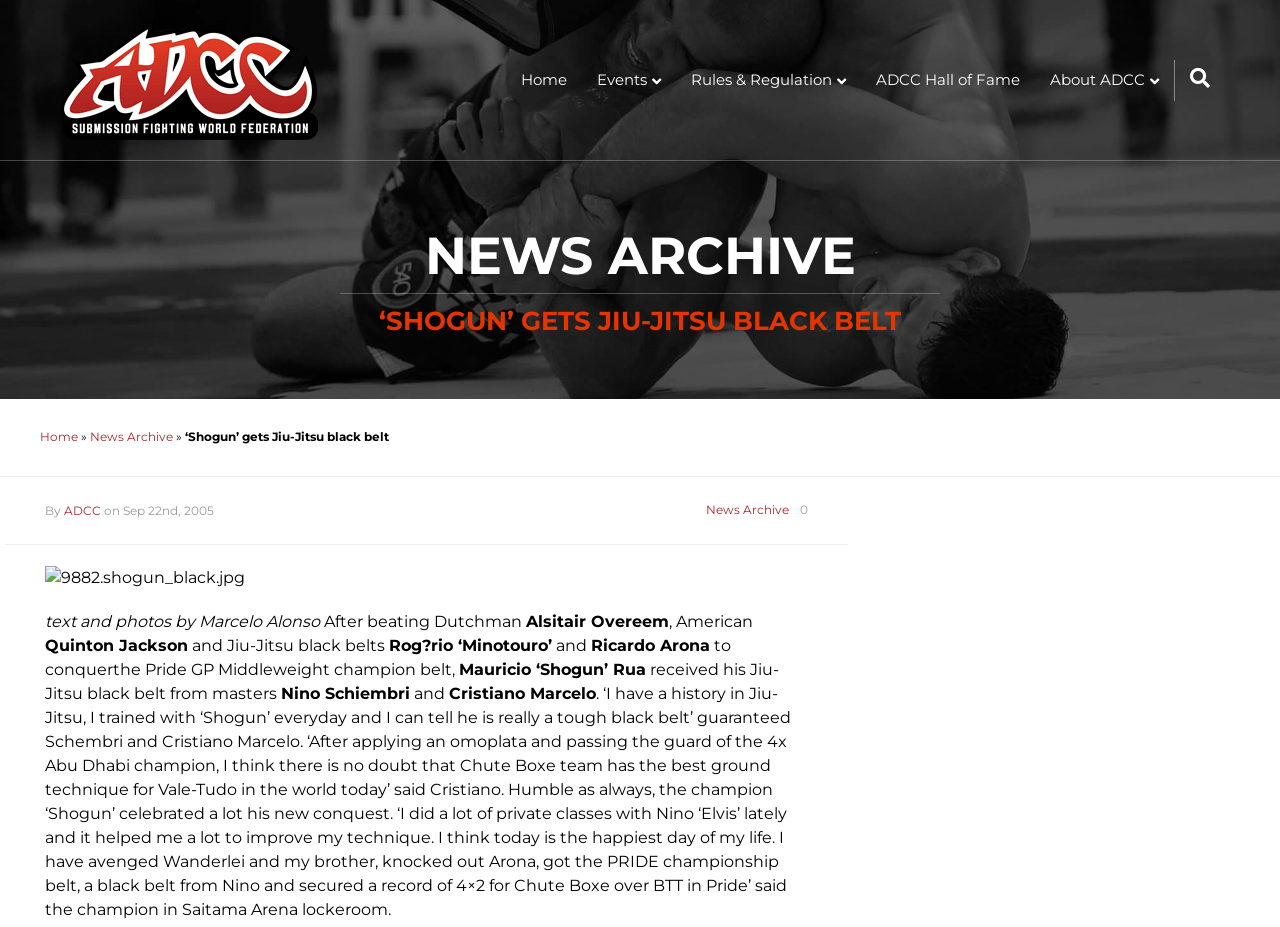Identify the webpage's primary heading and generate its text.

‘SHOGUN’ GETS JIU-JITSU BLACK BELT